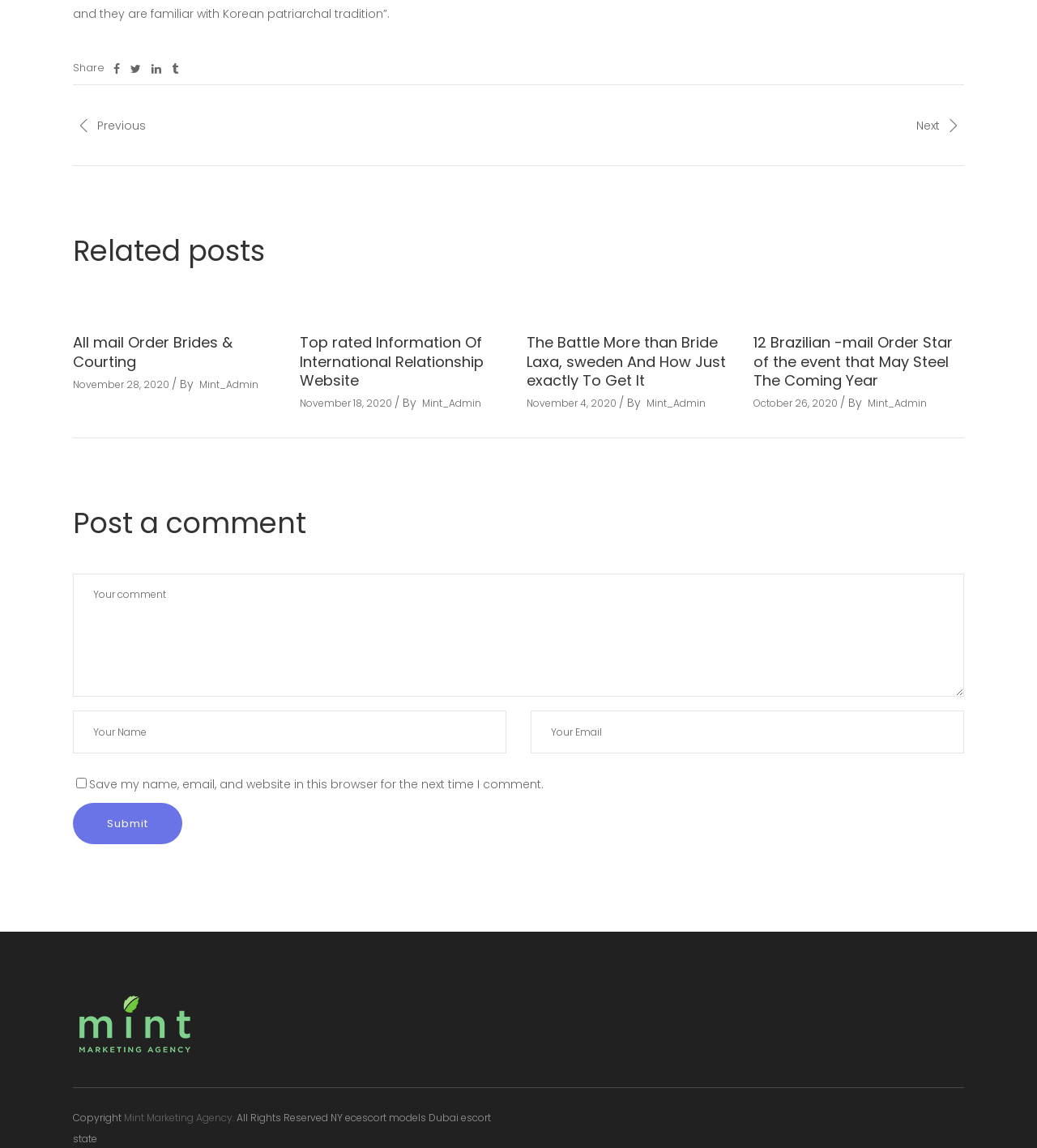Locate the bounding box coordinates of the element I should click to achieve the following instruction: "Click the 'Previous' link".

[0.07, 0.1, 0.141, 0.118]